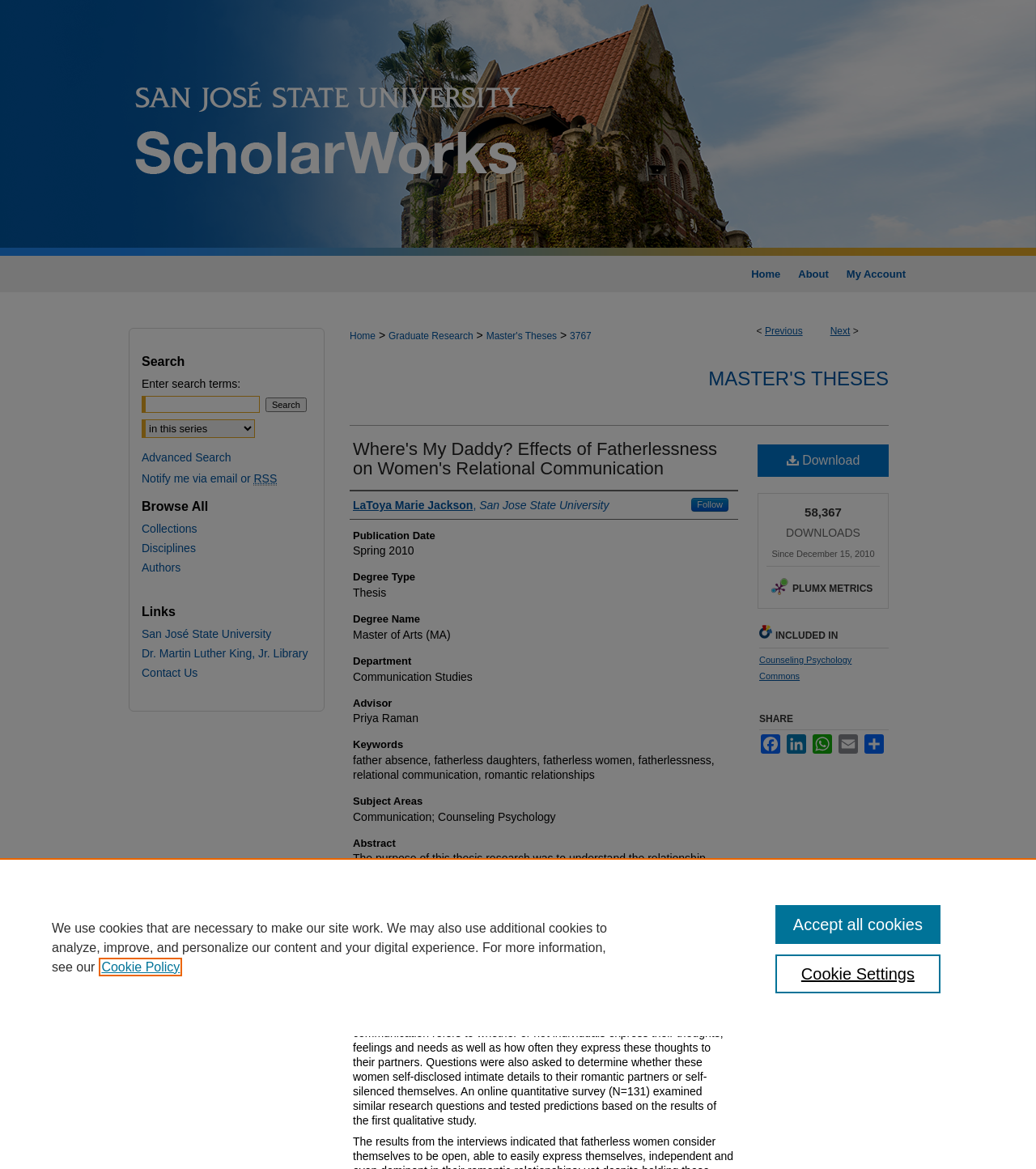Please provide the bounding box coordinates in the format (top-left x, top-left y, bottom-right x, bottom-right y). Remember, all values are floating point numbers between 0 and 1. What is the bounding box coordinate of the region described as: Accept all cookies

[0.748, 0.774, 0.908, 0.807]